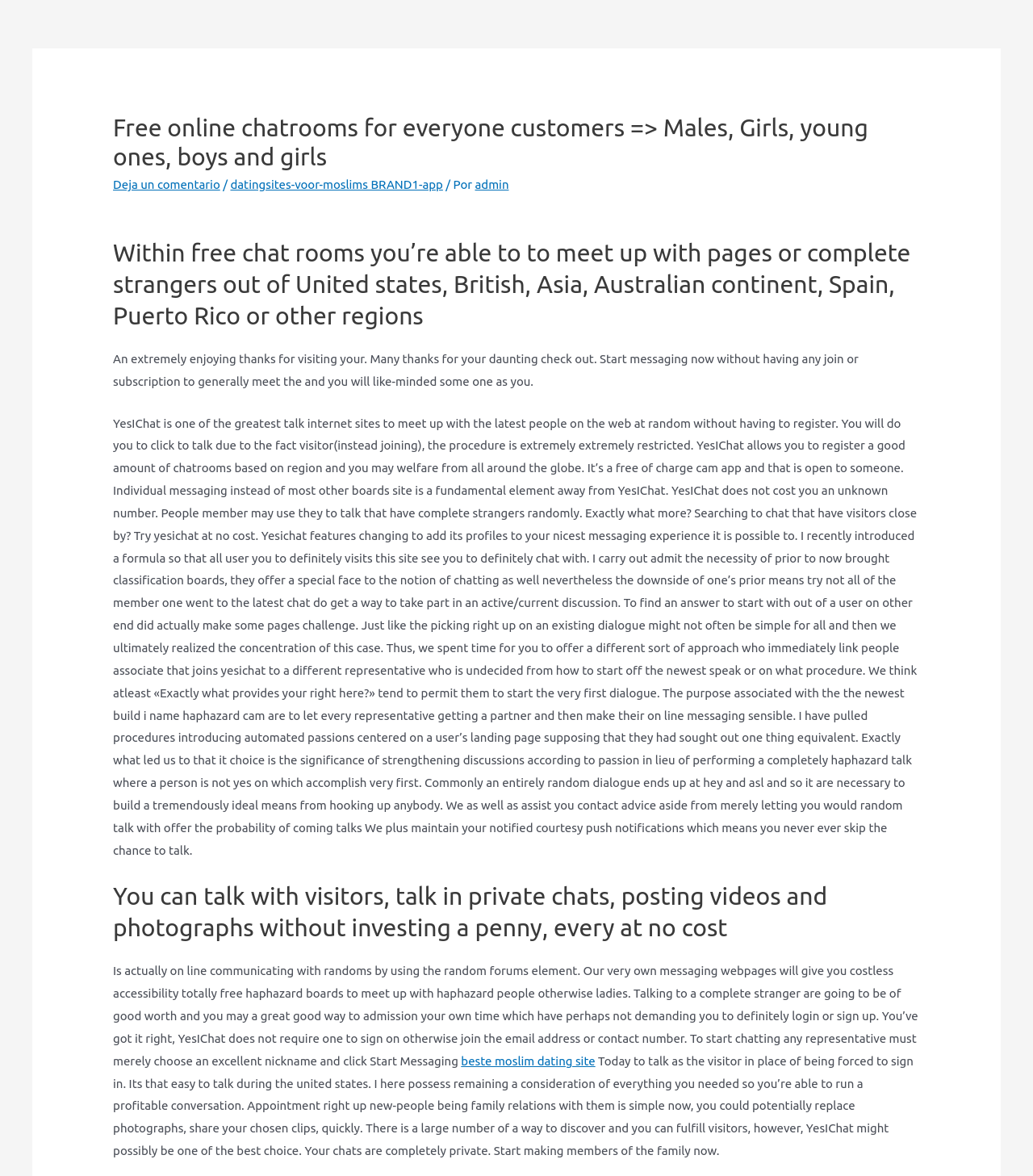What is the benefit of using YesIChat?
Based on the image, answer the question with a single word or brief phrase.

No registration or subscription